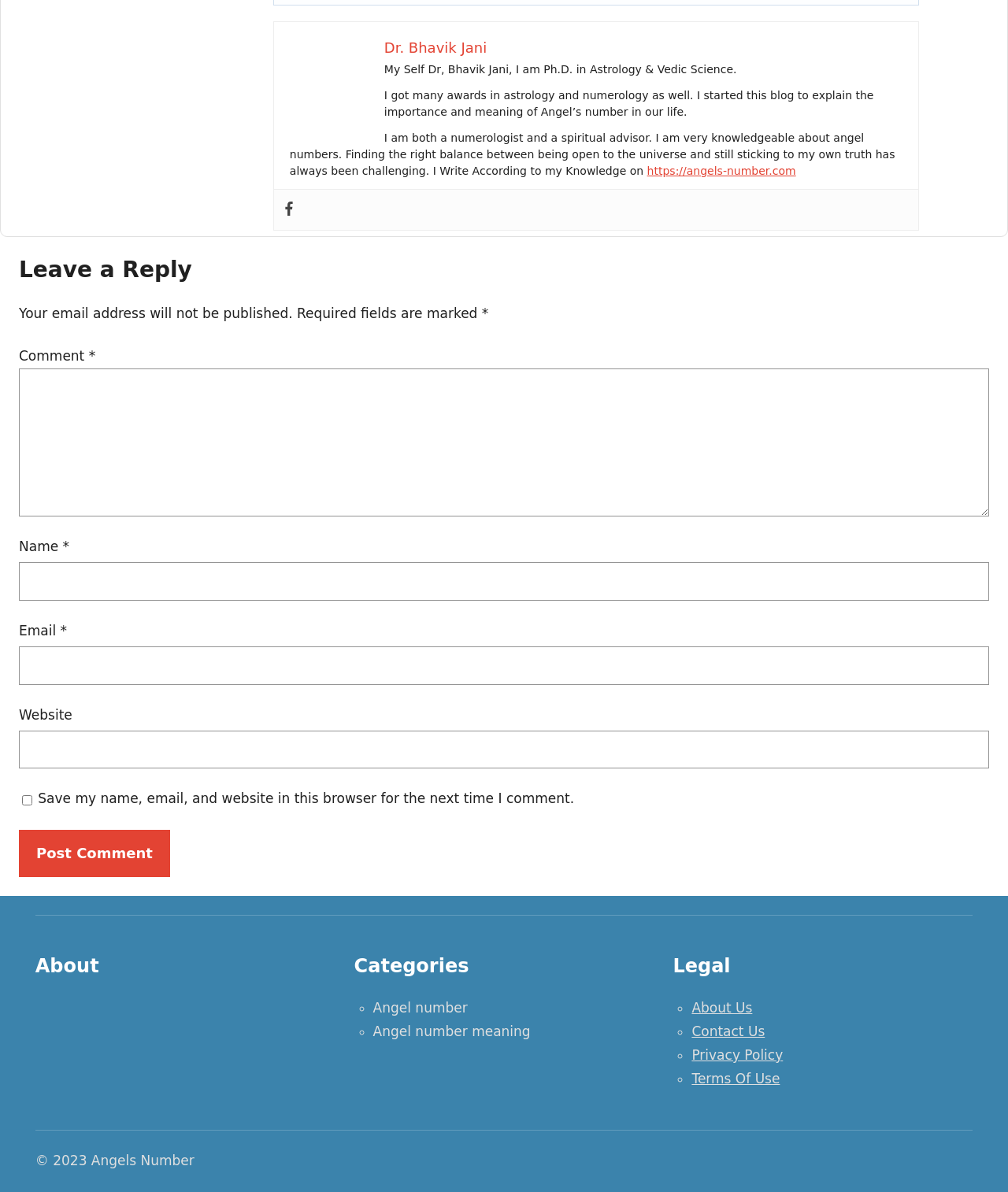What are the required fields for leaving a reply?
Answer the question with a single word or phrase, referring to the image.

Comment, Name, Email